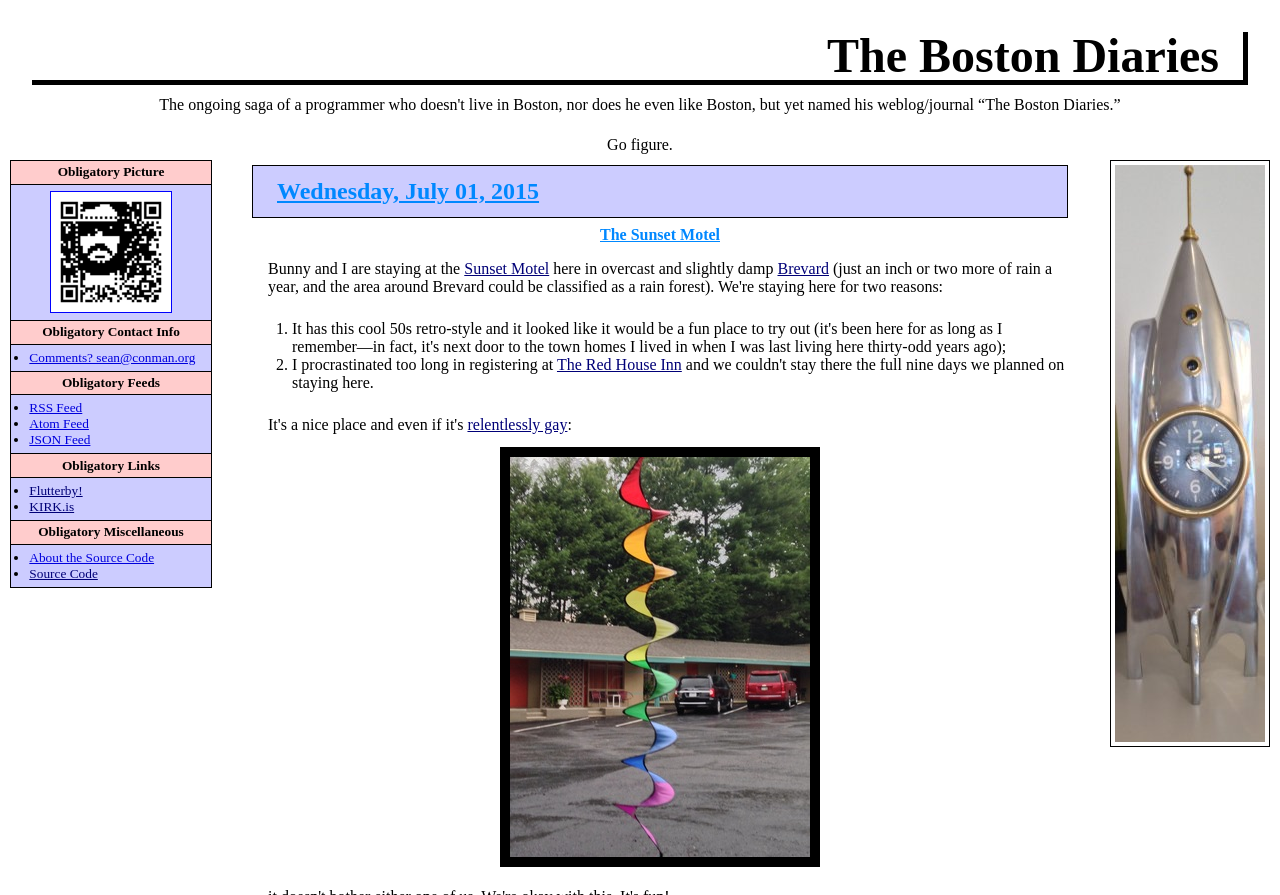Please find the bounding box coordinates of the section that needs to be clicked to achieve this instruction: "Check the comments".

[0.023, 0.391, 0.153, 0.407]